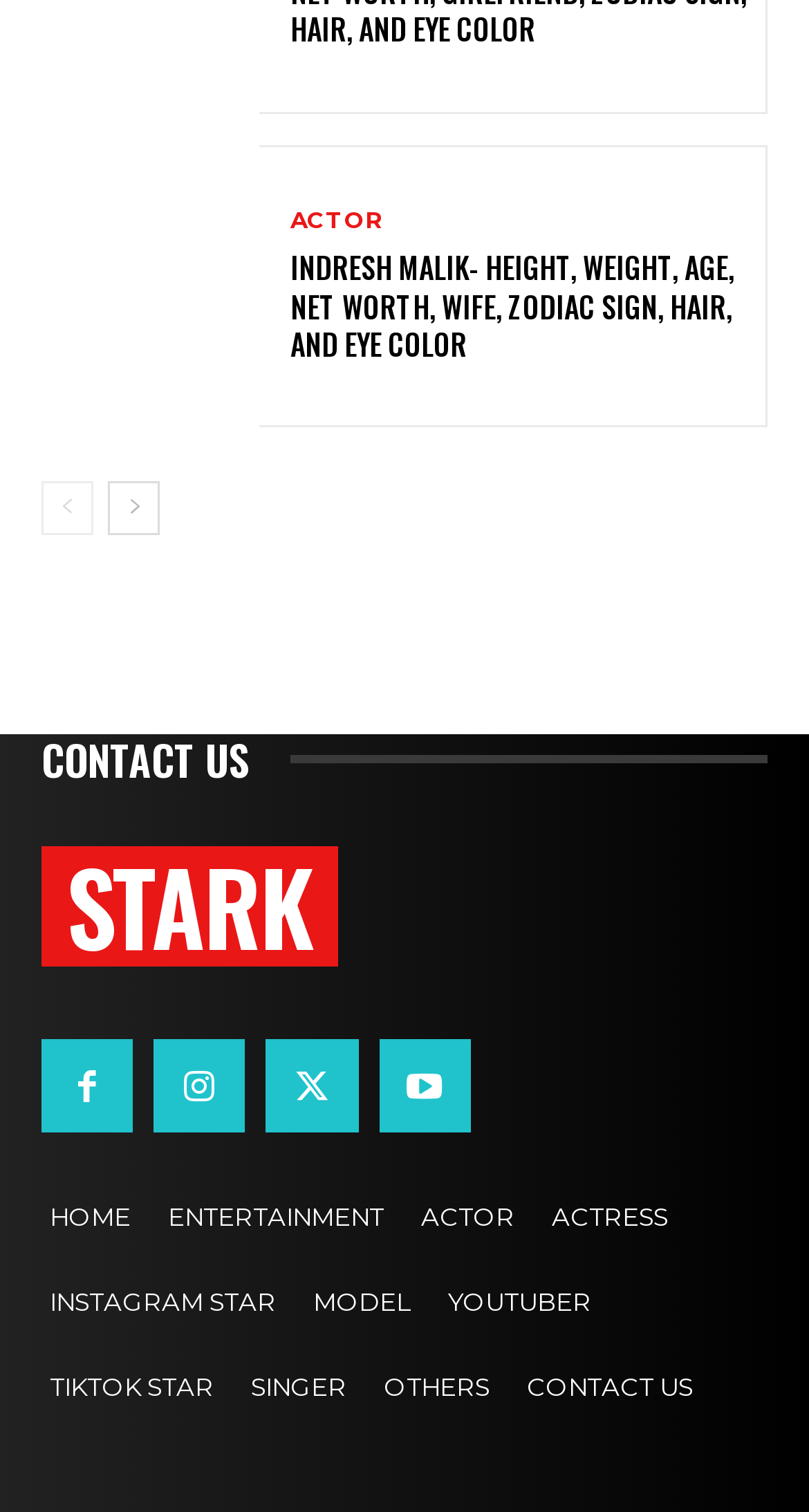Find the bounding box coordinates for the area that should be clicked to accomplish the instruction: "View Indresh Malik's profile".

[0.051, 0.096, 0.321, 0.283]